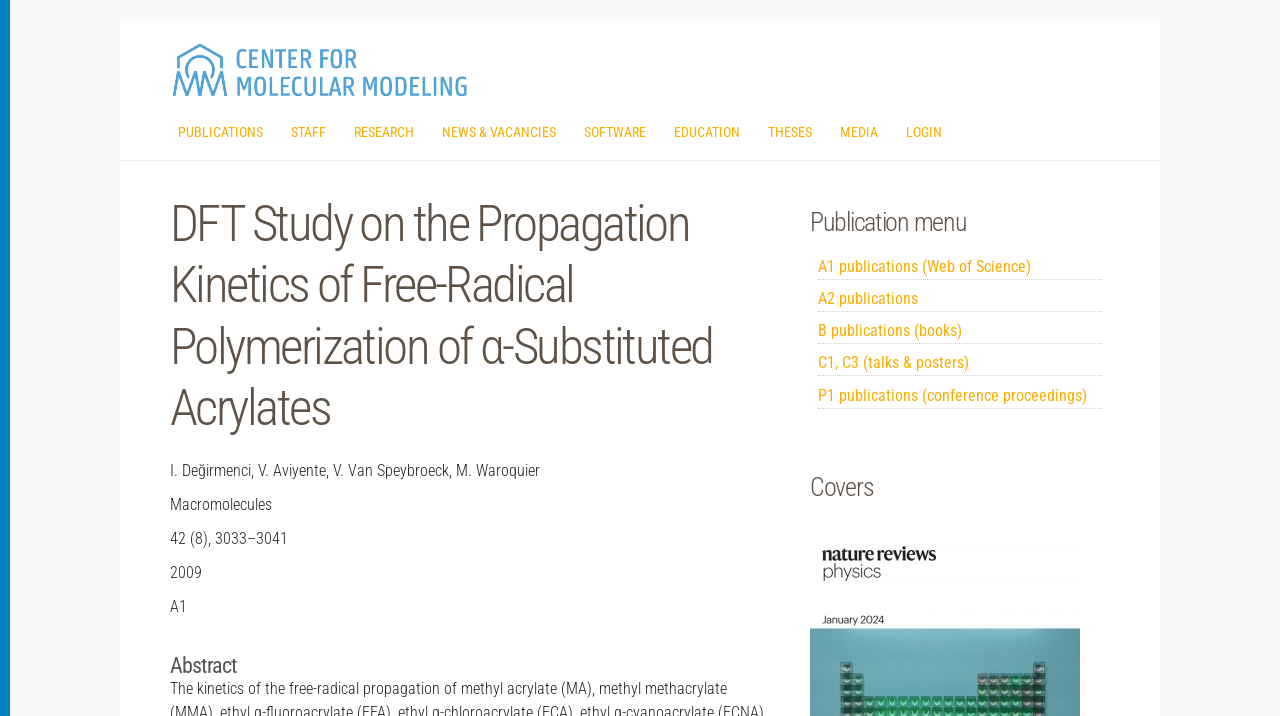How many links are in the main menu?
Based on the screenshot, provide your answer in one word or phrase.

7